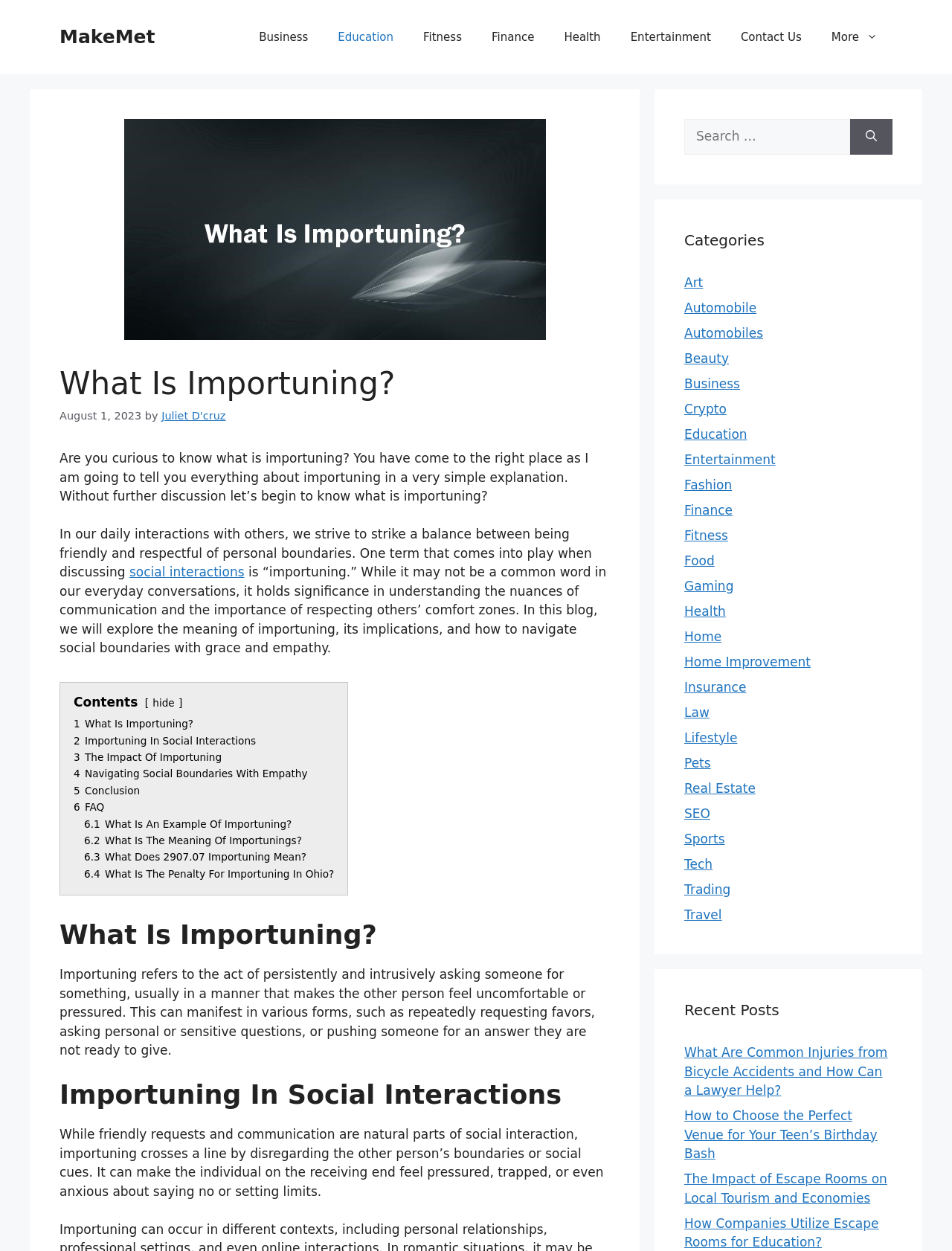Find the bounding box coordinates for the area you need to click to carry out the instruction: "Explore the 'Entertainment' section". The coordinates should be four float numbers between 0 and 1, indicated as [left, top, right, bottom].

[0.647, 0.012, 0.762, 0.048]